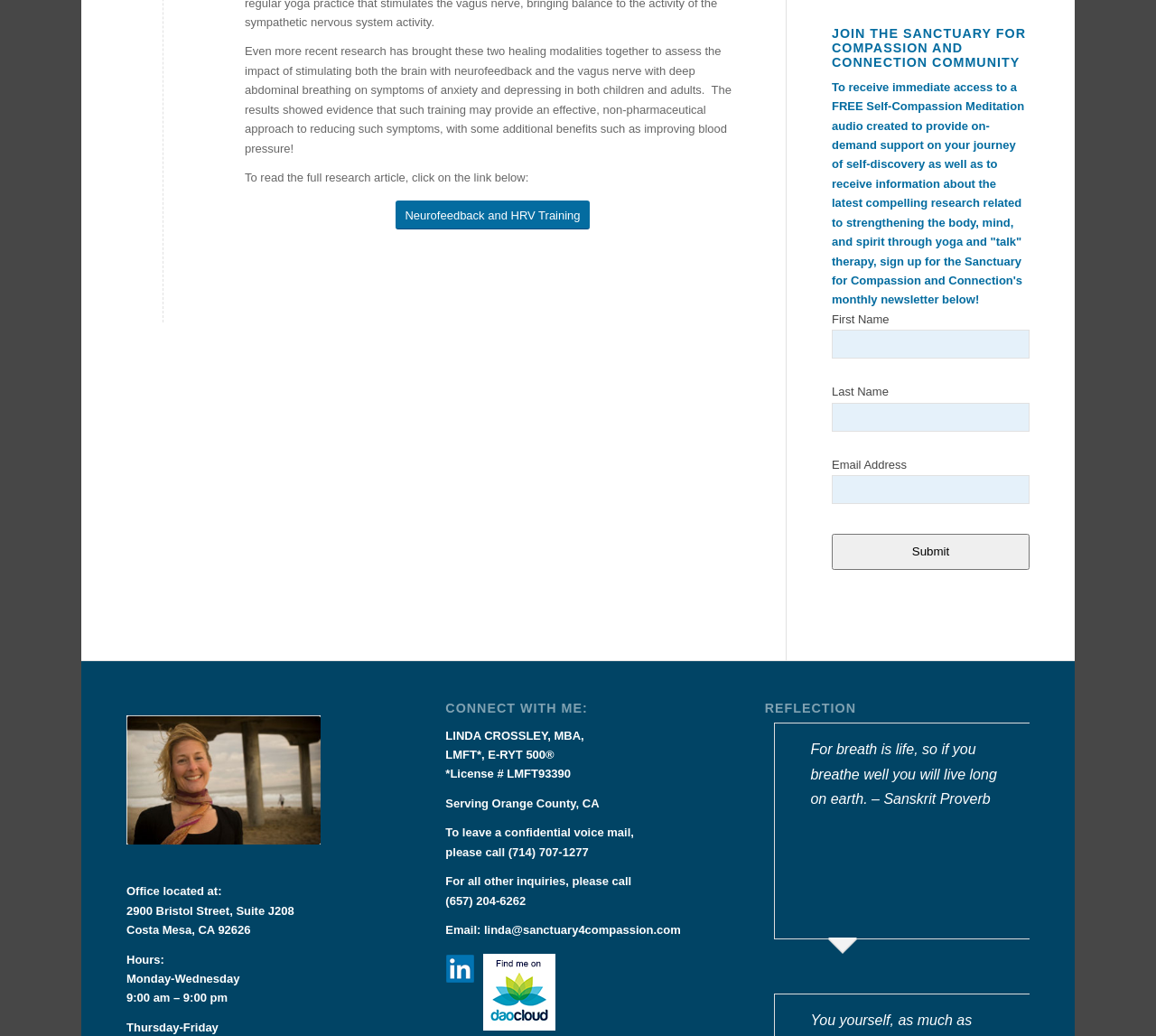What is the topic of the research article?
Refer to the image and provide a one-word or short phrase answer.

Neurofeedback and HRV Training